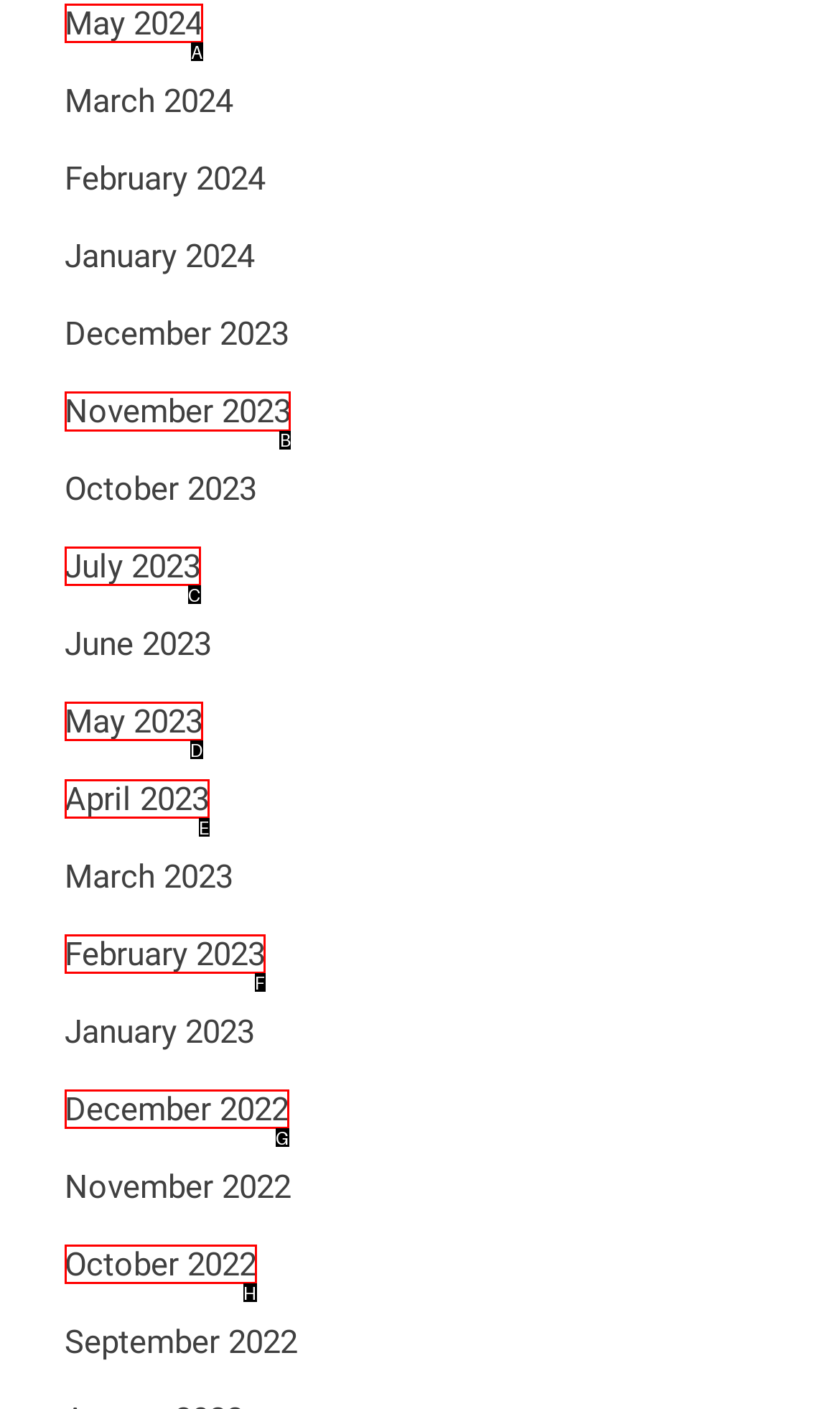Determine which HTML element I should select to execute the task: Browse November 2023
Reply with the corresponding option's letter from the given choices directly.

B